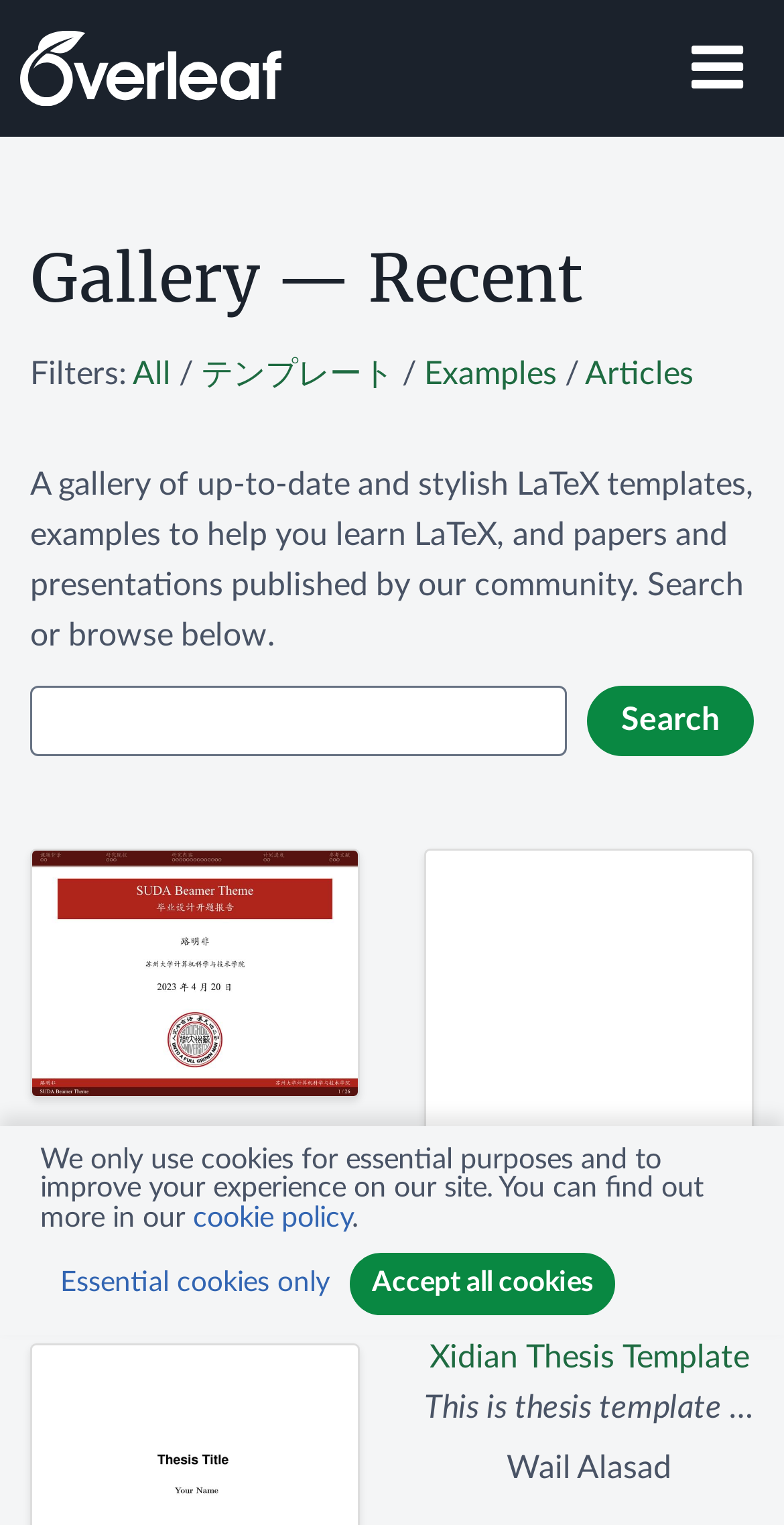Locate the UI element described as follows: "All". Return the bounding box coordinates as four float numbers between 0 and 1 in the order [left, top, right, bottom].

[0.169, 0.234, 0.218, 0.255]